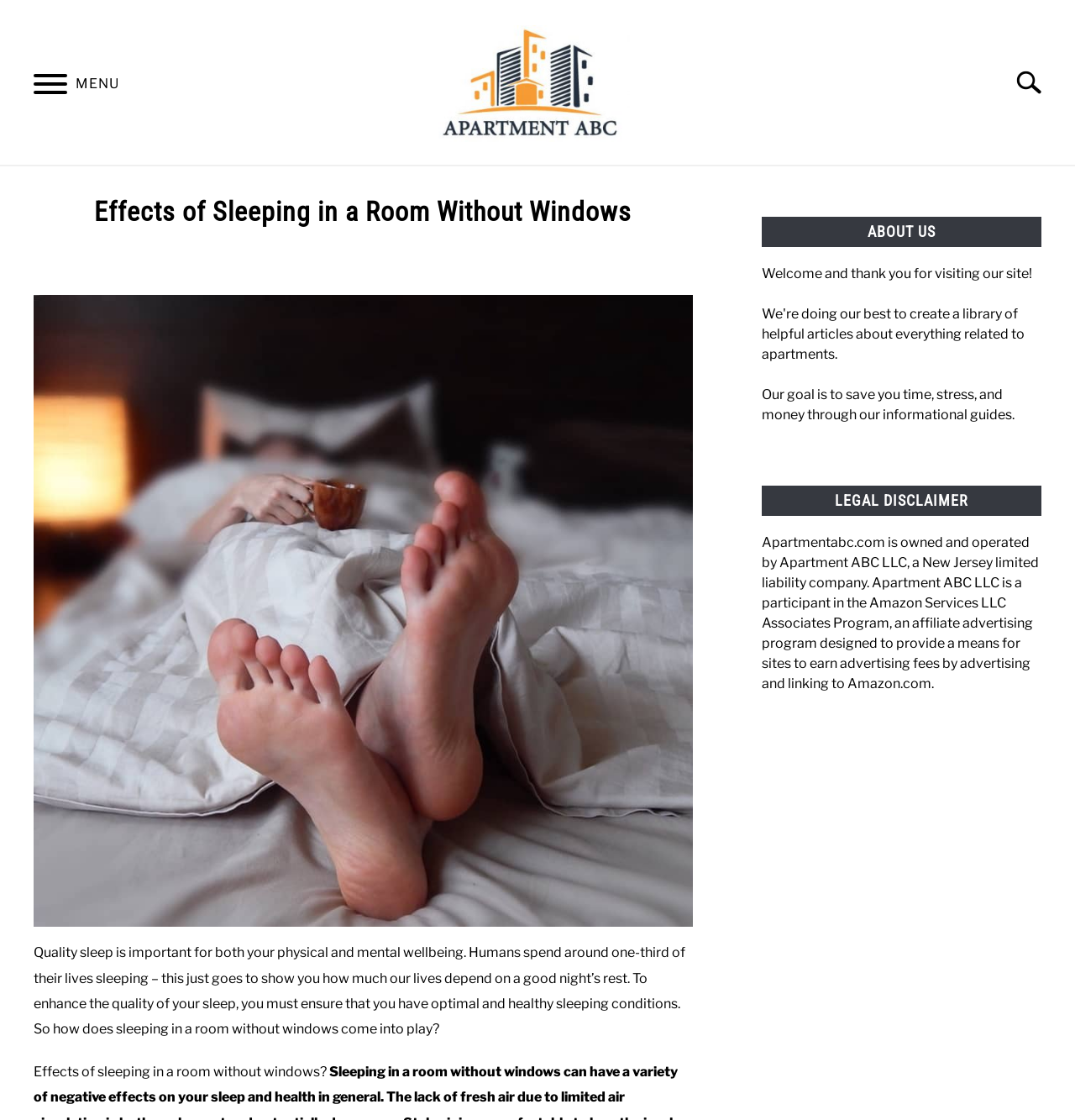What is the category of the article 'Effects of Sleeping in a Room Without Windows'?
Based on the image, answer the question with as much detail as possible.

The webpage mentions 'in Living, Window' under the heading 'Effects of Sleeping in a Room Without Windows', indicating that the article falls under the category of Living.